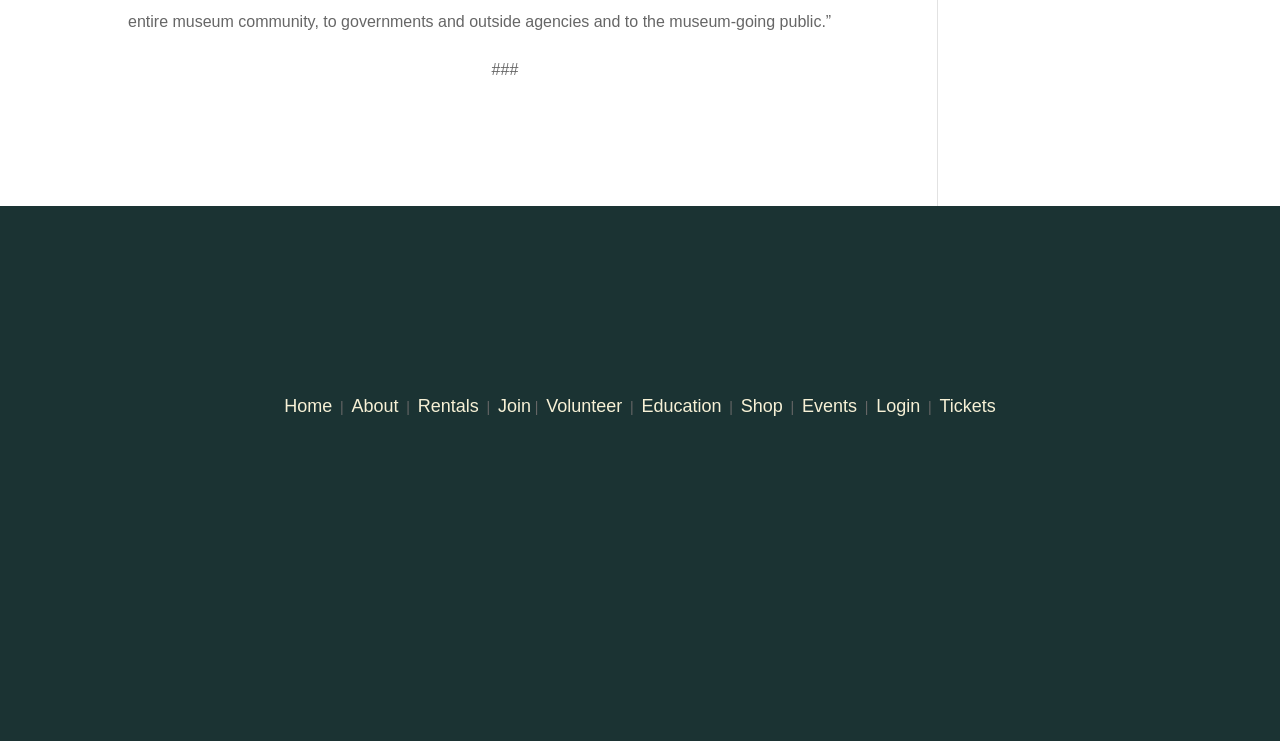What is the last link in the 'Area Information' section?
Provide a concise answer using a single word or phrase based on the image.

Arts Council of York County